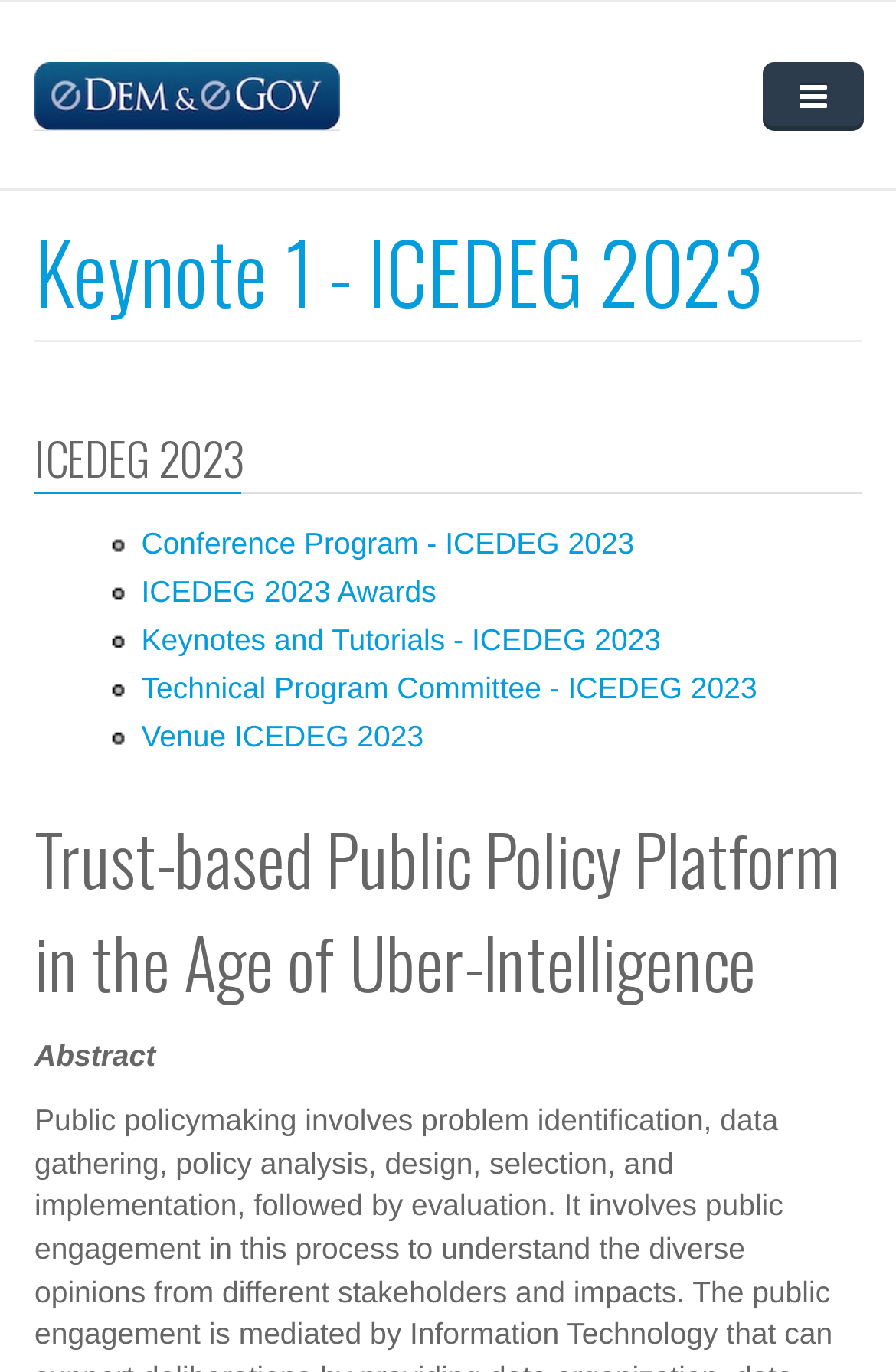Provide a short answer using a single word or phrase for the following question: 
How many list markers are there?

5